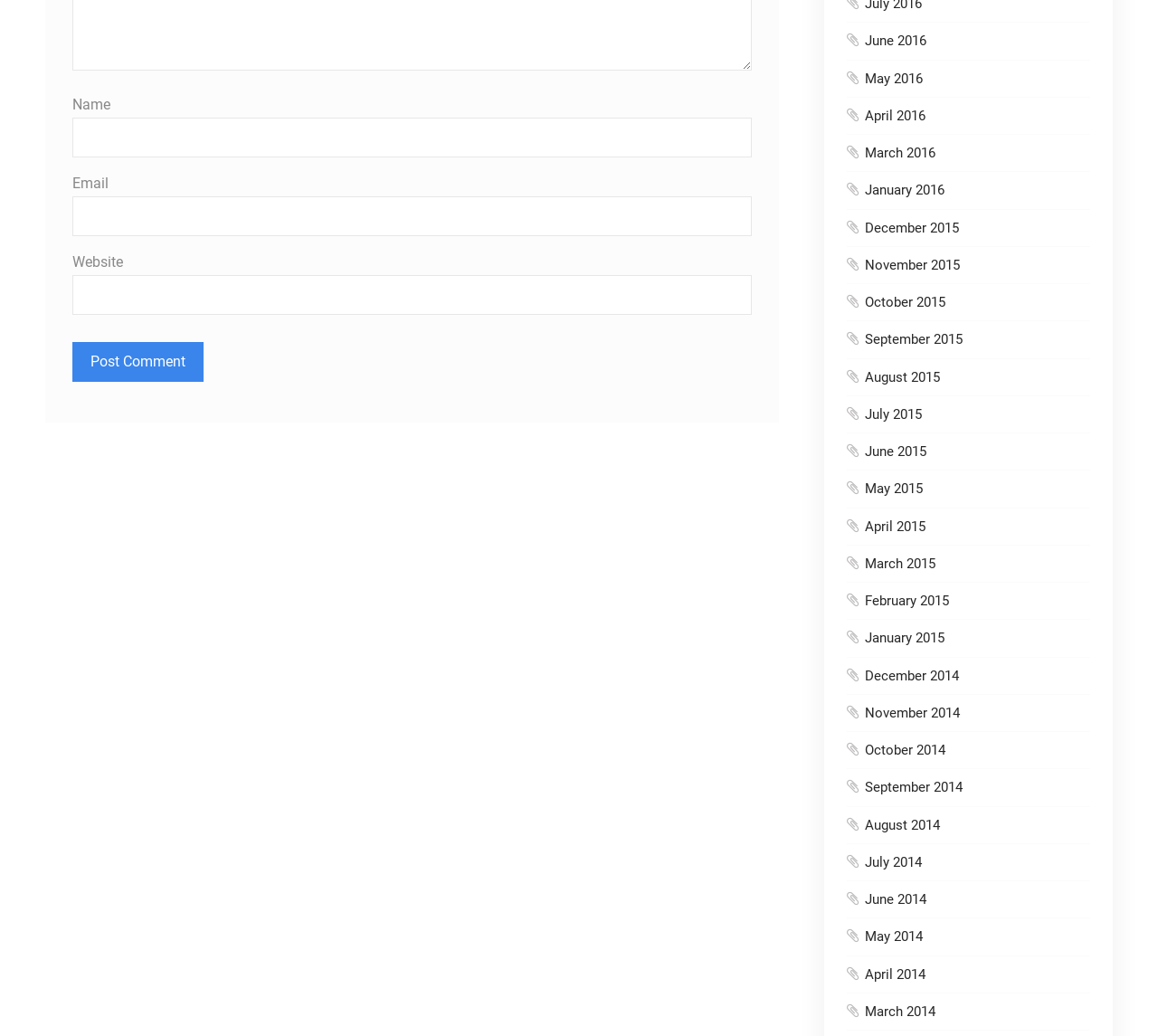Please respond to the question with a concise word or phrase:
What is the purpose of the button at the bottom?

Post Comment